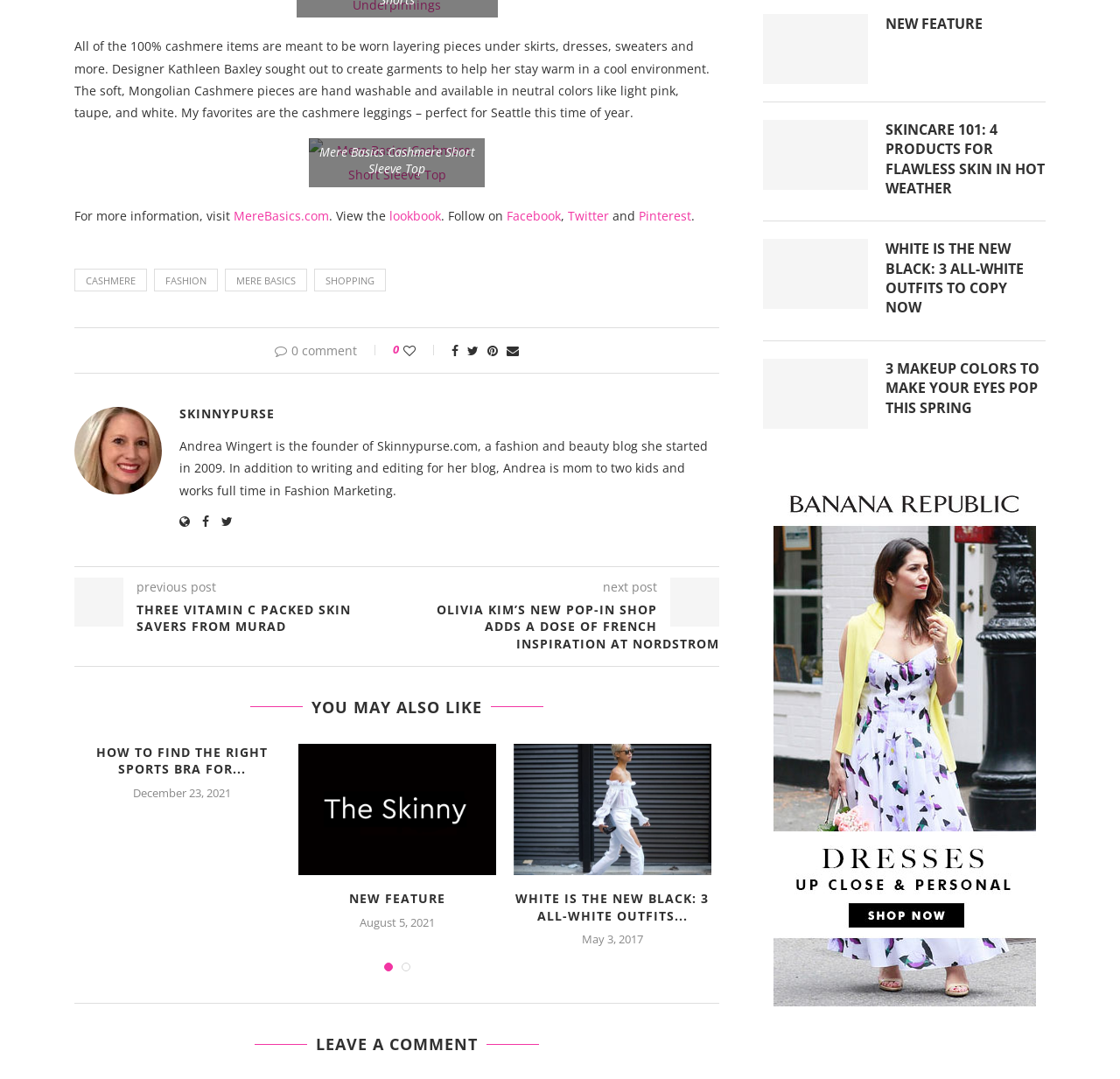What is the main topic of the blog post?
From the screenshot, supply a one-word or short-phrase answer.

Cashmere